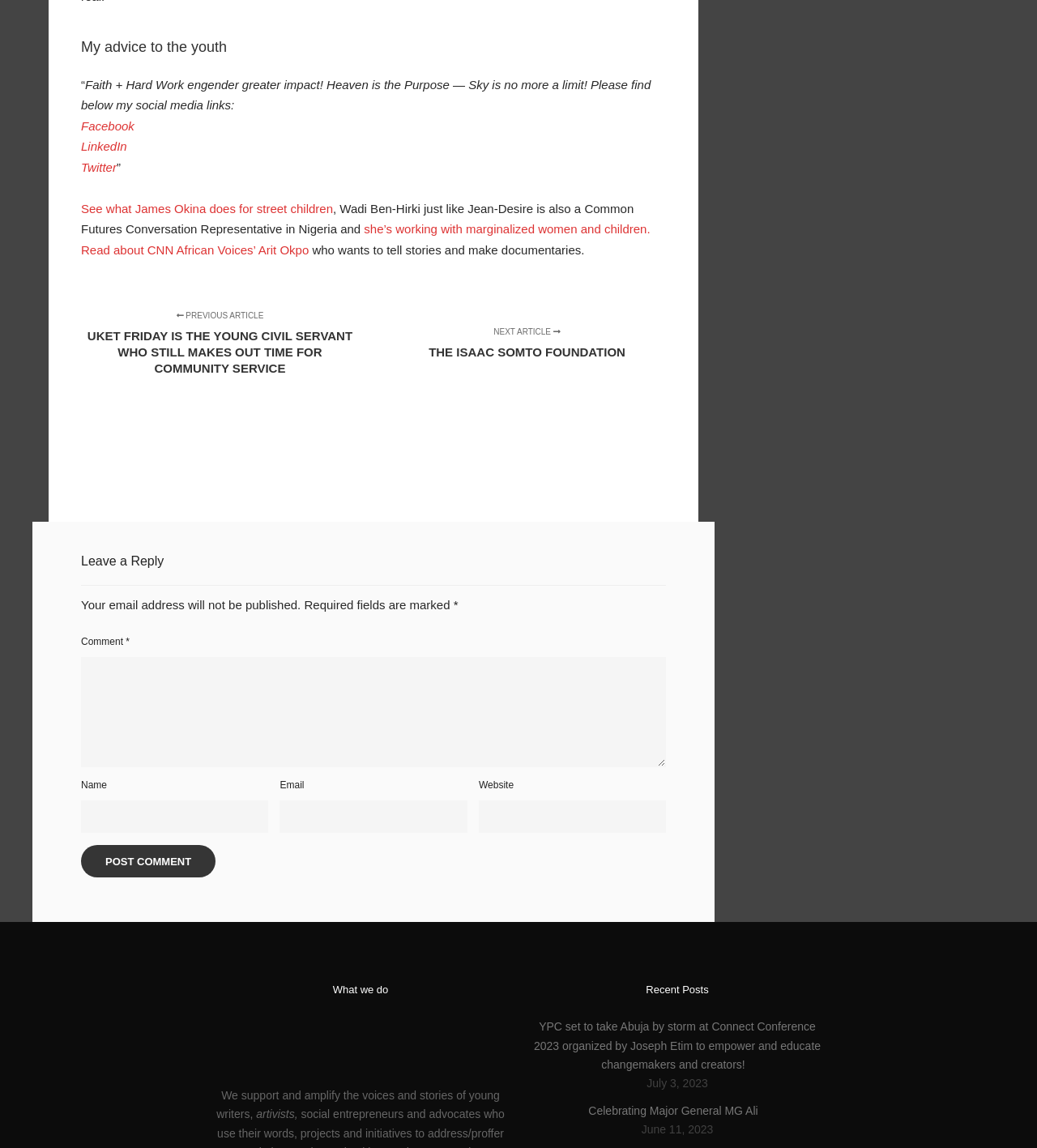Could you locate the bounding box coordinates for the section that should be clicked to accomplish this task: "Check out BlankPaperz Media".

[0.209, 0.887, 0.487, 0.936]